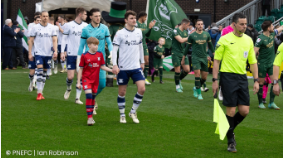What is the dominant color of the banners and merchandise?
Refer to the image and provide a concise answer in one word or phrase.

White and blue